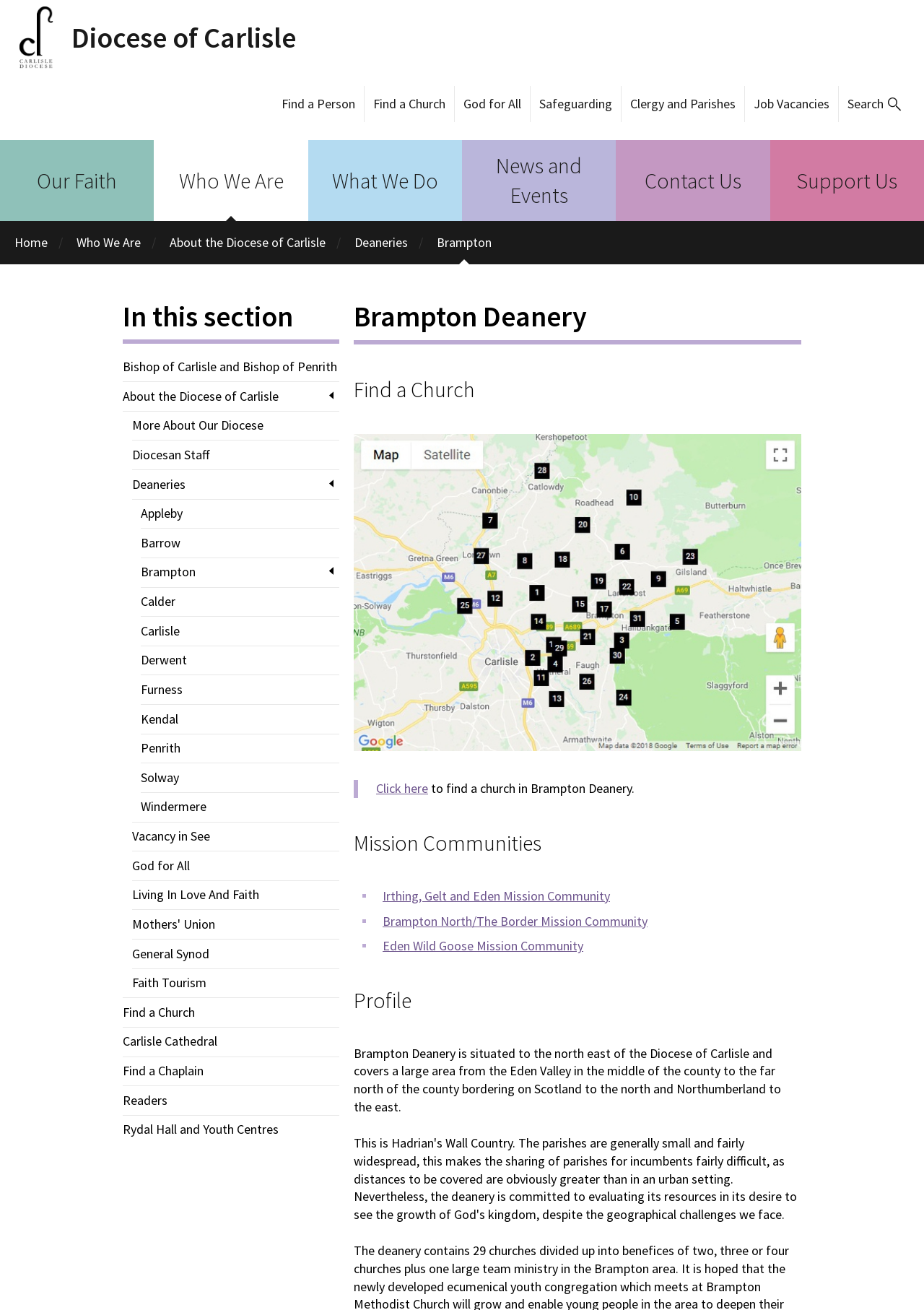Pinpoint the bounding box coordinates of the area that should be clicked to complete the following instruction: "Subscribe to the newsletter". The coordinates must be given as four float numbers between 0 and 1, i.e., [left, top, right, bottom].

None